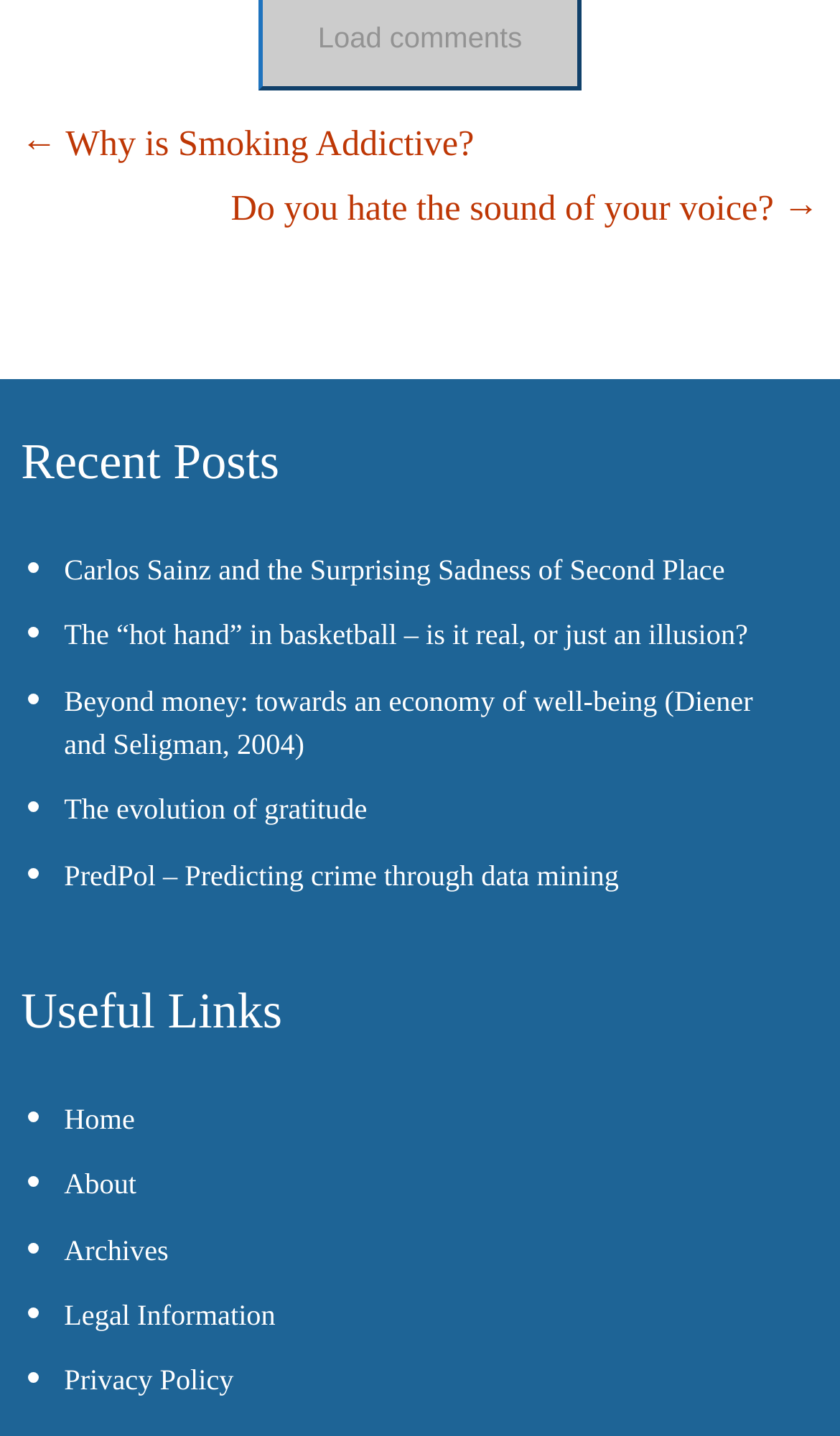Show the bounding box coordinates for the HTML element described as: "← Why is Smoking Addictive?".

[0.025, 0.086, 0.564, 0.114]